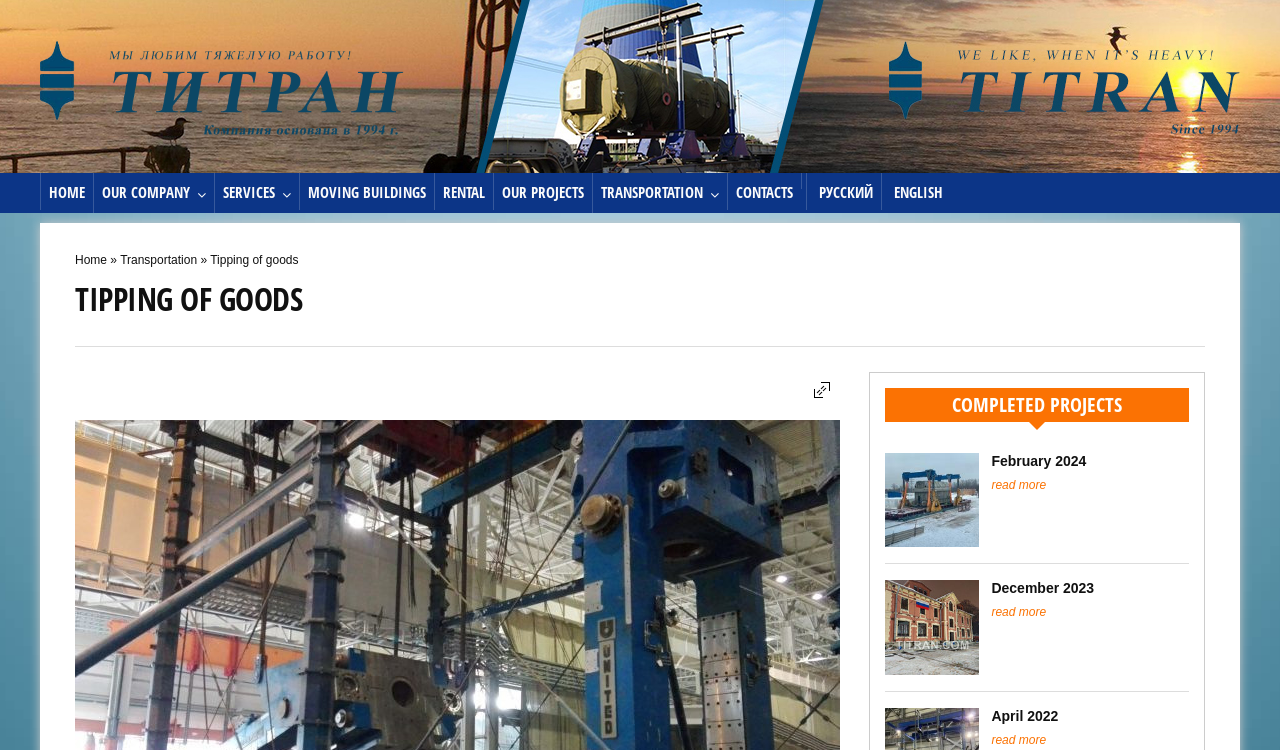Locate the bounding box coordinates of the element's region that should be clicked to carry out the following instruction: "View the OUR COMPANY page". The coordinates need to be four float numbers between 0 and 1, i.e., [left, top, right, bottom].

[0.073, 0.231, 0.167, 0.28]